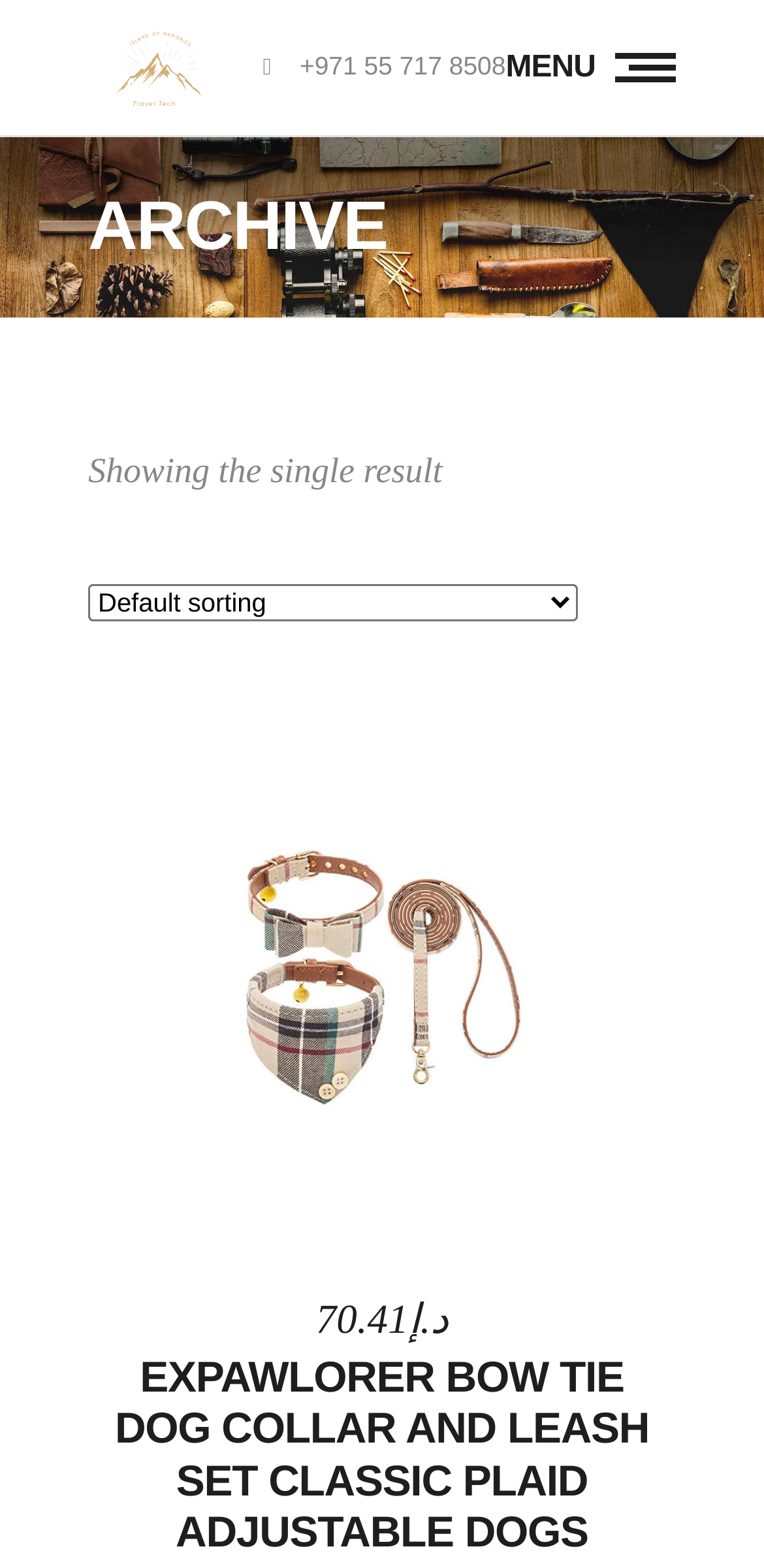What is the text on the menu button?
Please respond to the question with as much detail as possible.

I found the text on the menu button by looking at the link element with the text 'MENU' located at the top right of the webpage, with a bounding box of [0.662, 0.031, 0.885, 0.055].